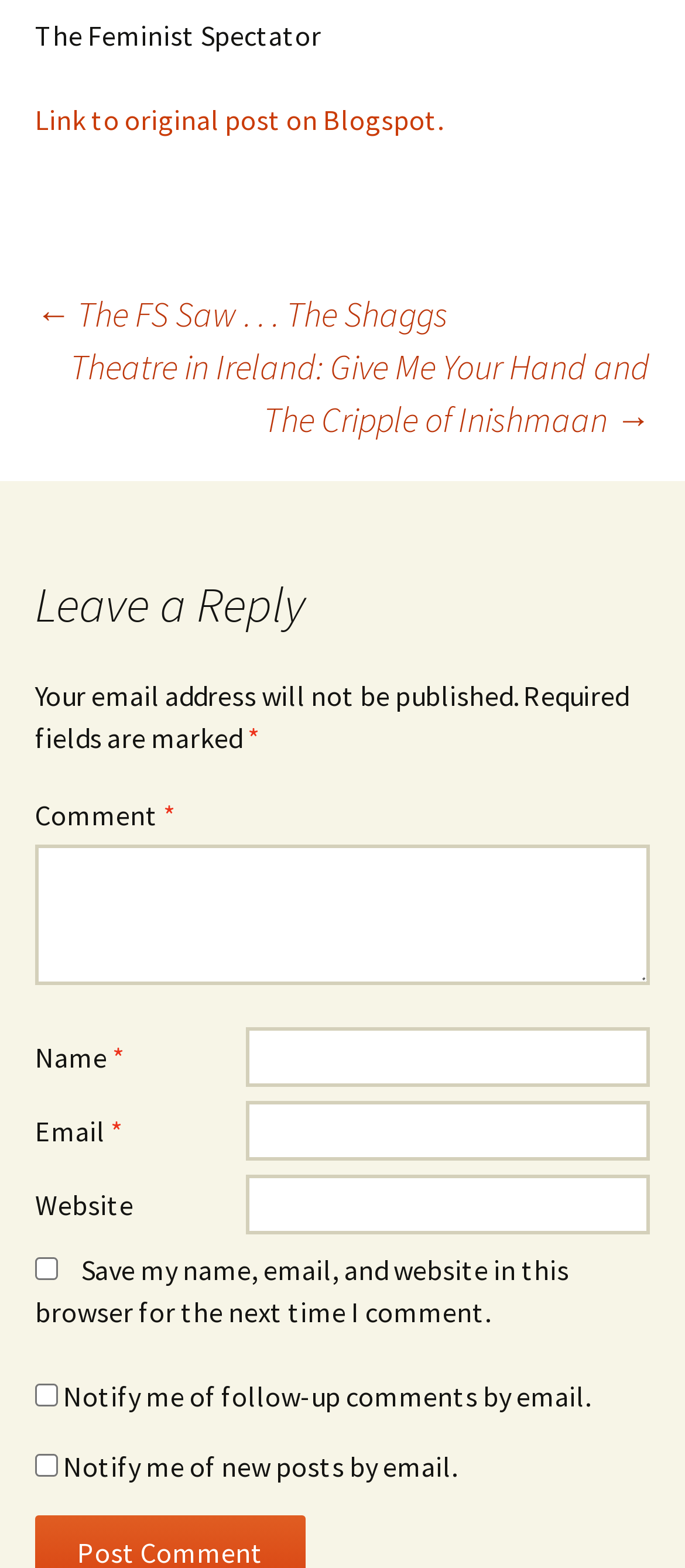Identify the coordinates of the bounding box for the element described below: "Menu". Return the coordinates as four float numbers between 0 and 1: [left, top, right, bottom].

None